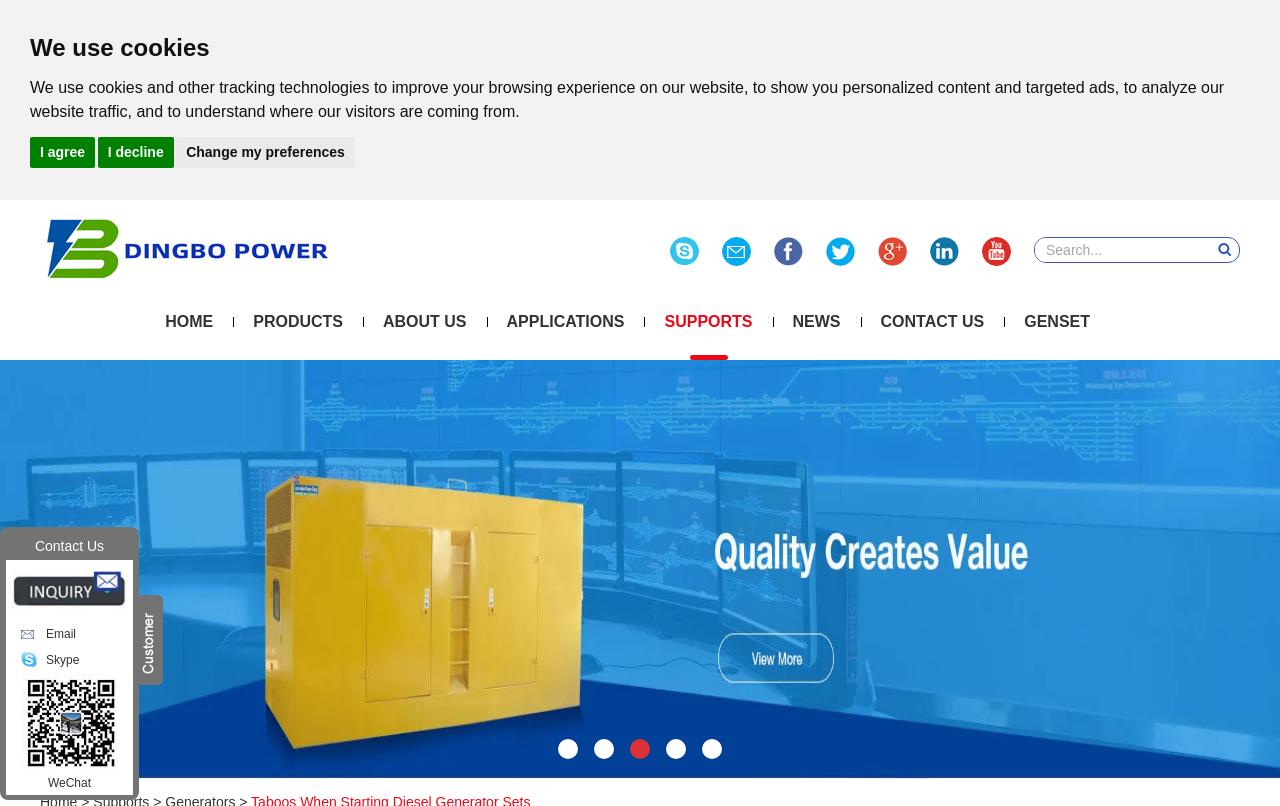Could you find the bounding box coordinates of the clickable area to complete this instruction: "Visit the homepage"?

[0.129, 0.354, 0.167, 0.447]